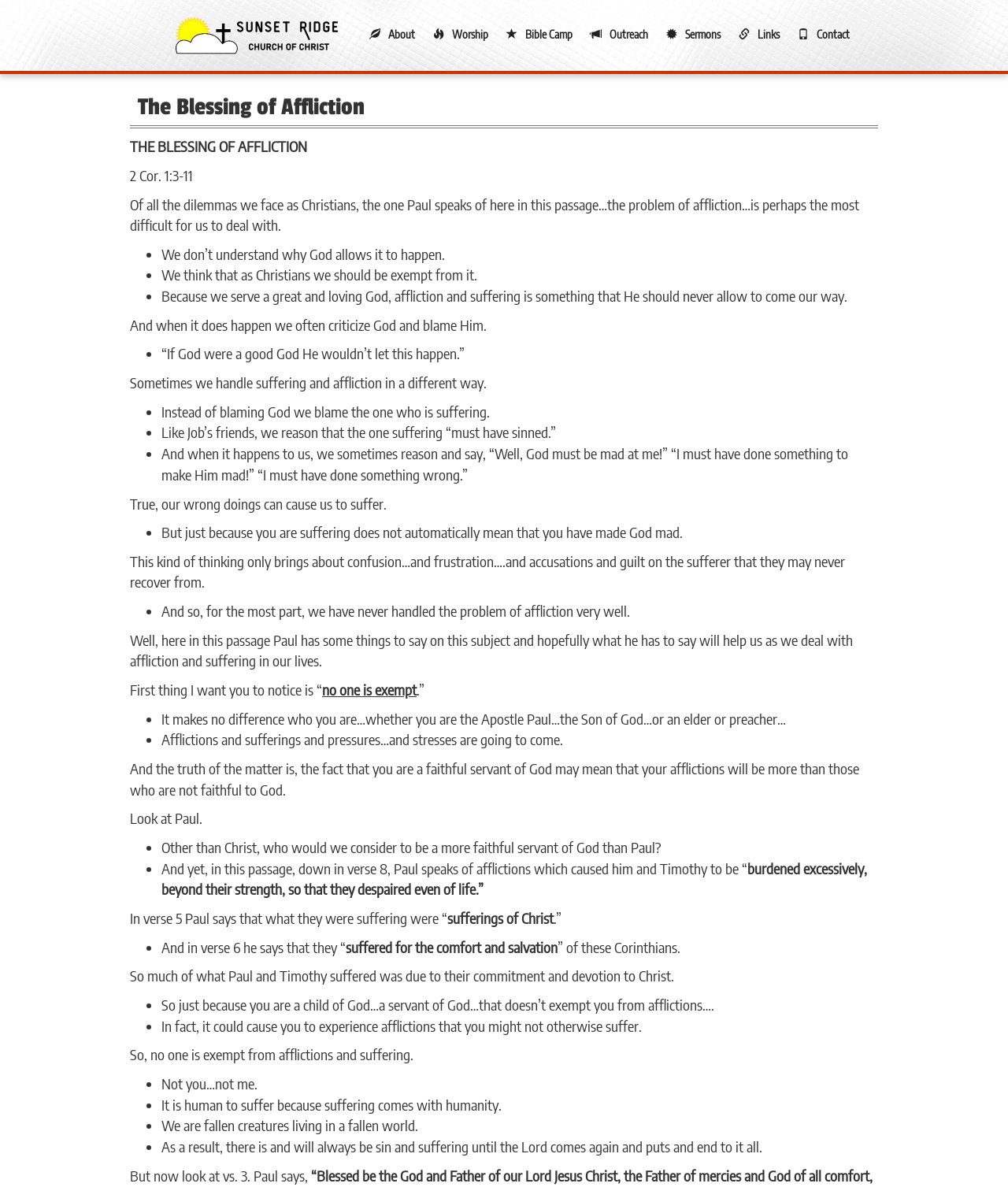Please identify the bounding box coordinates of the element that needs to be clicked to execute the following command: "Click the 'Outreach' link". Provide the bounding box using four float numbers between 0 and 1, formatted as [left, top, right, bottom].

[0.574, 0.016, 0.647, 0.042]